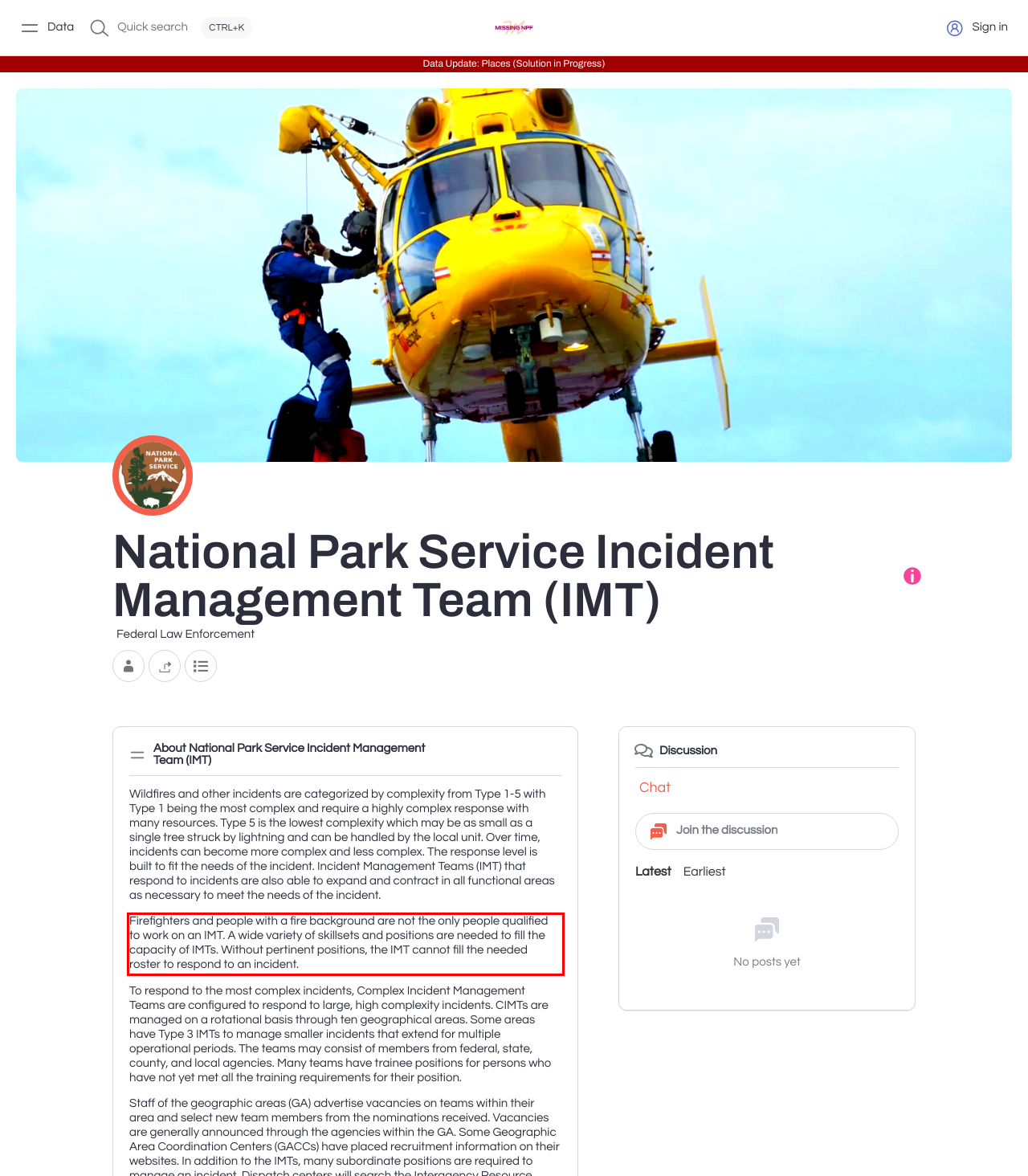From the screenshot of the webpage, locate the red bounding box and extract the text contained within that area.

Firefighters and people with a fire background are not the only people qualified to work on an IMT. A wide variety of skillsets and positions are needed to fill the capacity of IMTs. Without pertinent positions, the IMT cannot fill the needed roster to respond to an incident.